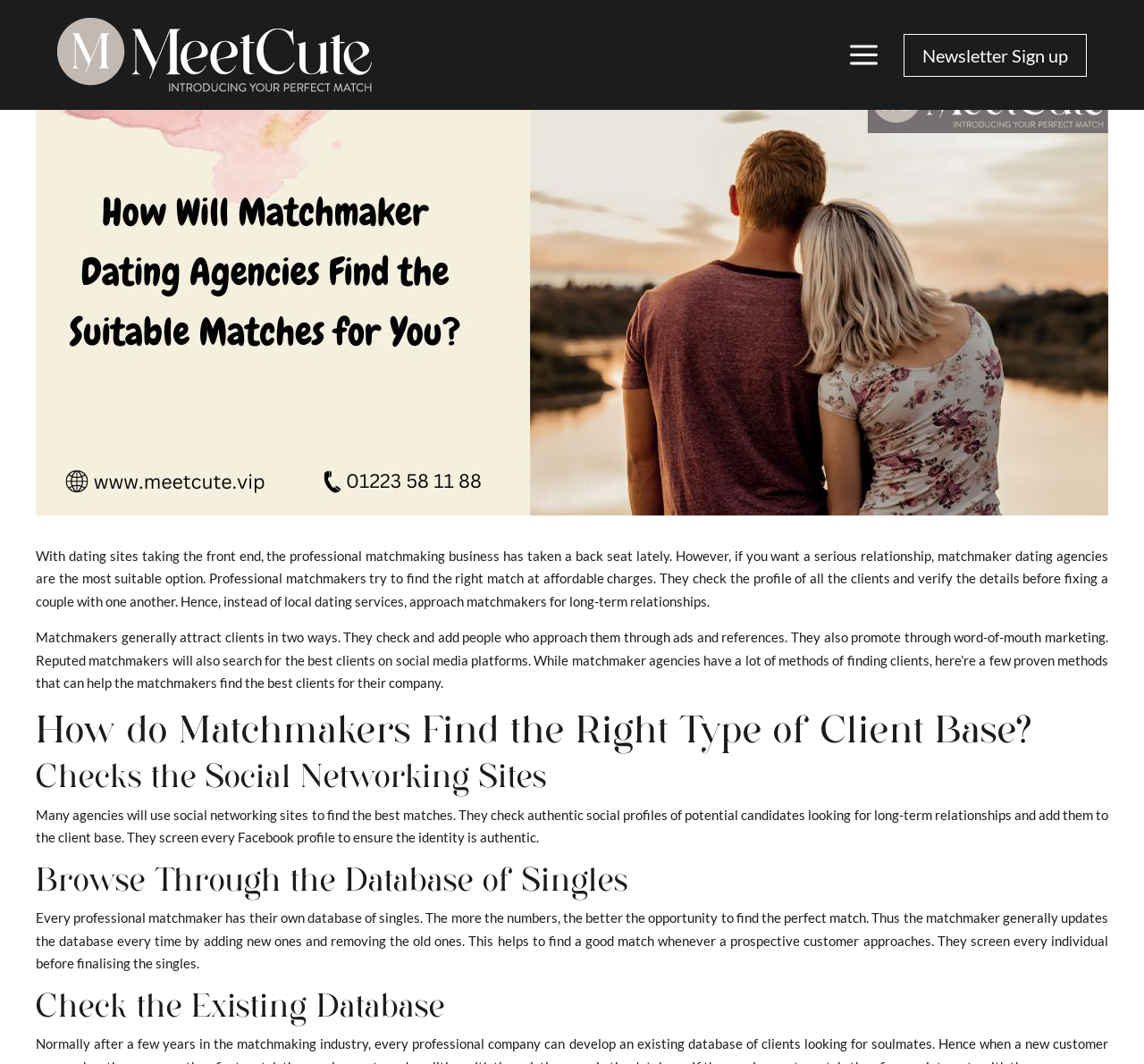Locate the bounding box for the described UI element: "Newsletter Sign up". Ensure the coordinates are four float numbers between 0 and 1, formatted as [left, top, right, bottom].

[0.79, 0.031, 0.95, 0.072]